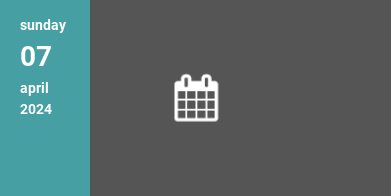What is the background color?
Answer the question with a single word or phrase by looking at the picture.

Dark gray